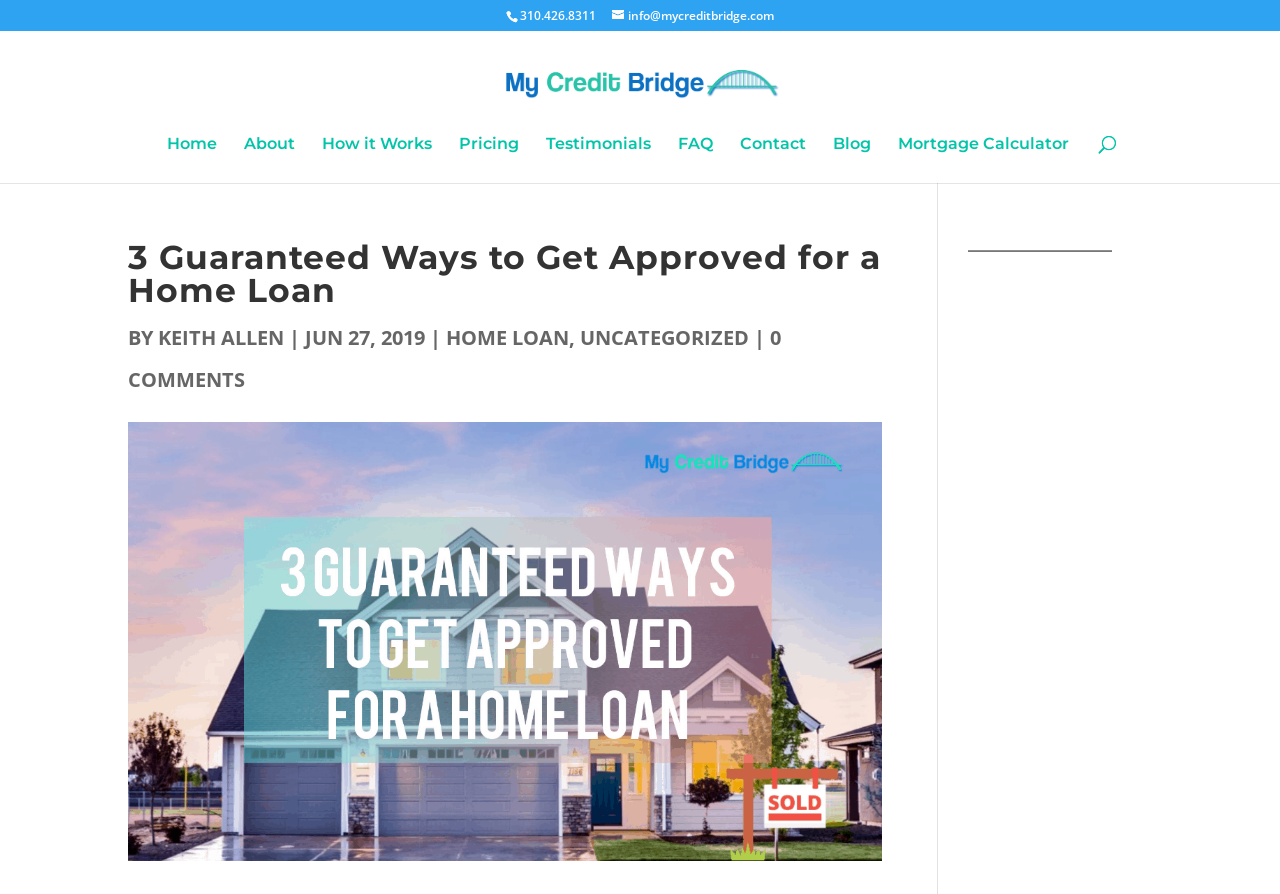How many comments are there on the article?
Please provide an in-depth and detailed response to the question.

I looked for the comment count on the article and found it next to the author's name and date, which is '0 COMMENTS'.